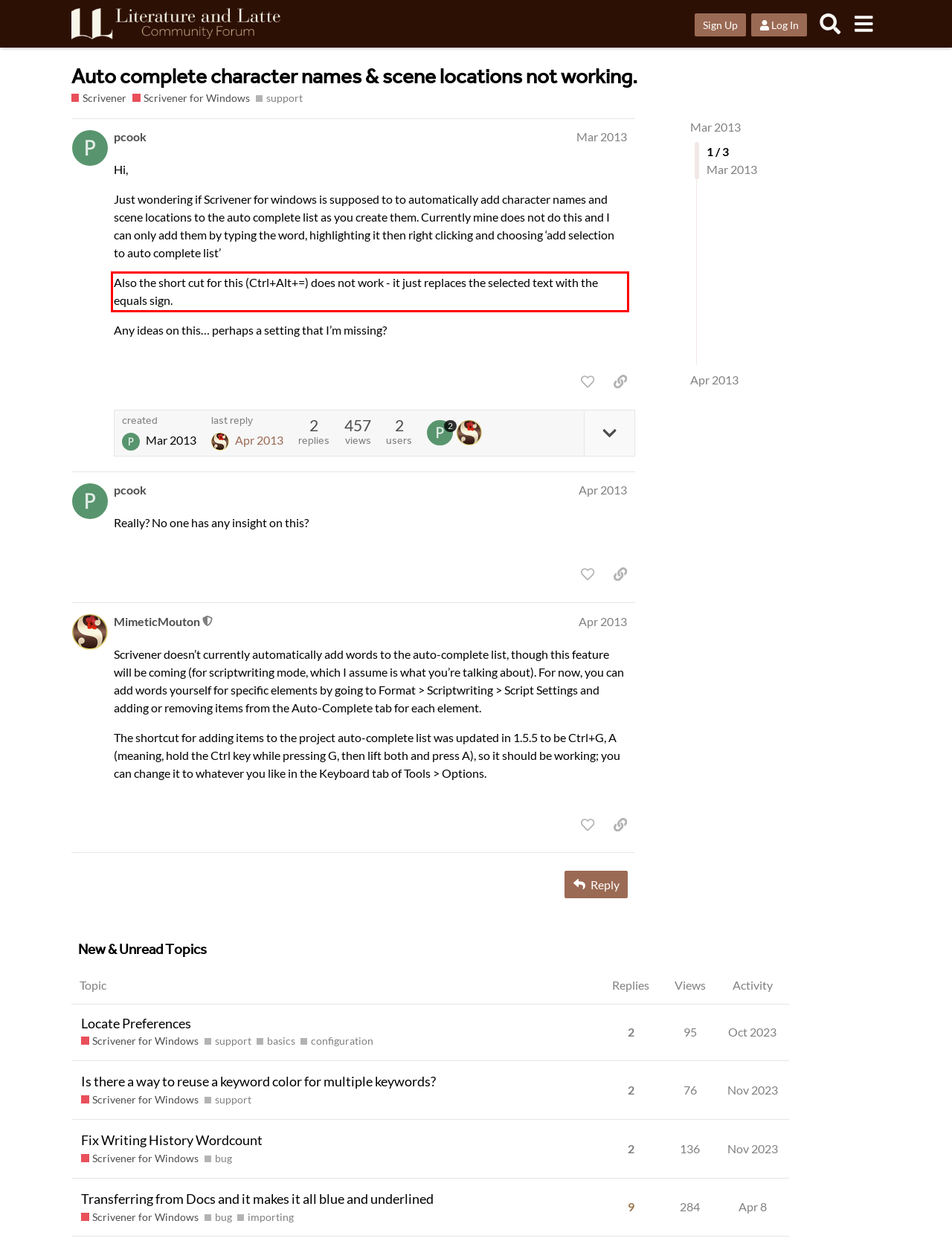Within the screenshot of a webpage, identify the red bounding box and perform OCR to capture the text content it contains.

Also the short cut for this (Ctrl+Alt+=) does not work - it just replaces the selected text with the equals sign.